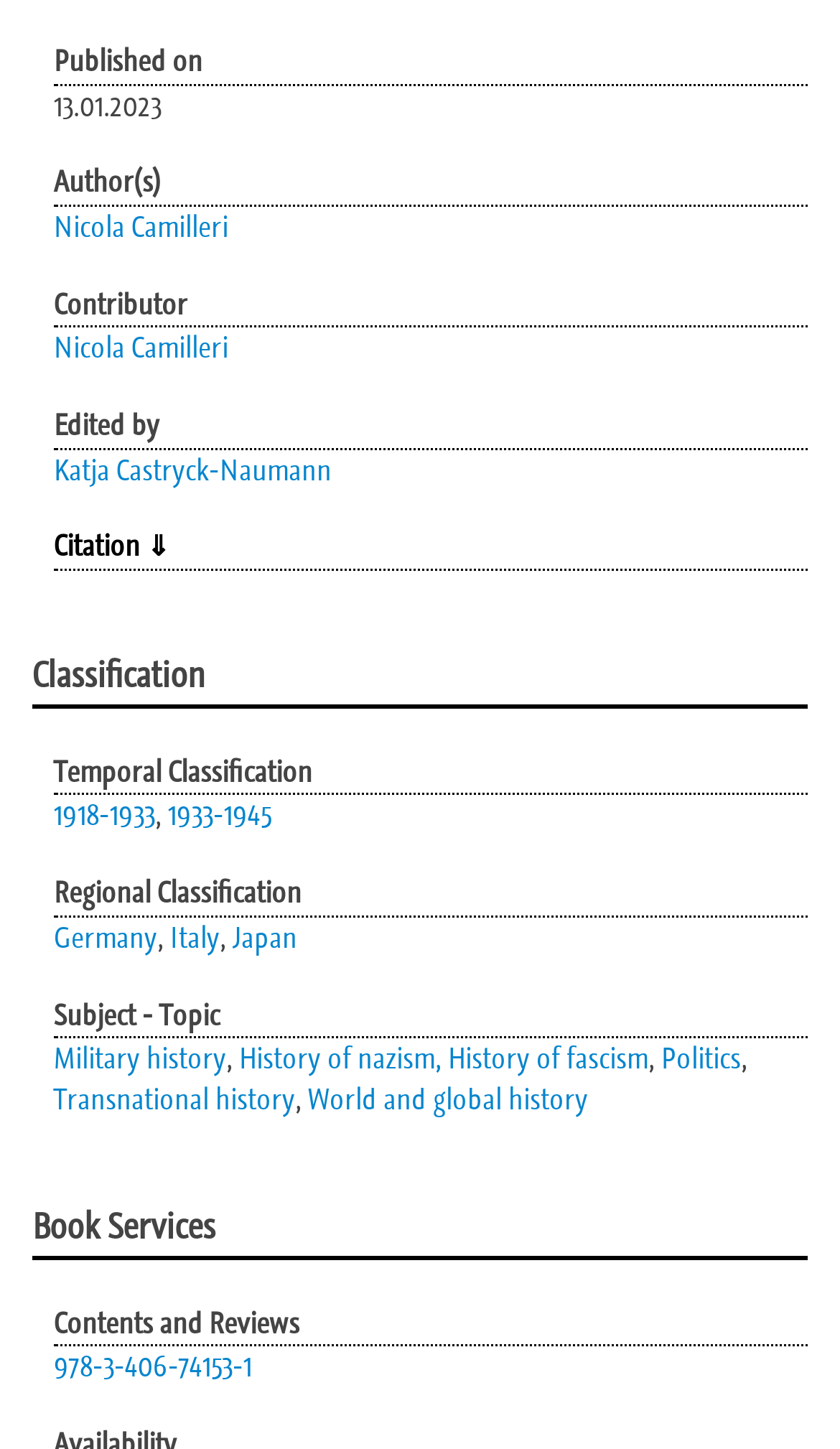Locate the bounding box coordinates of the area to click to fulfill this instruction: "Read the author's profile". The bounding box should be presented as four float numbers between 0 and 1, in the order [left, top, right, bottom].

[0.064, 0.142, 0.272, 0.169]